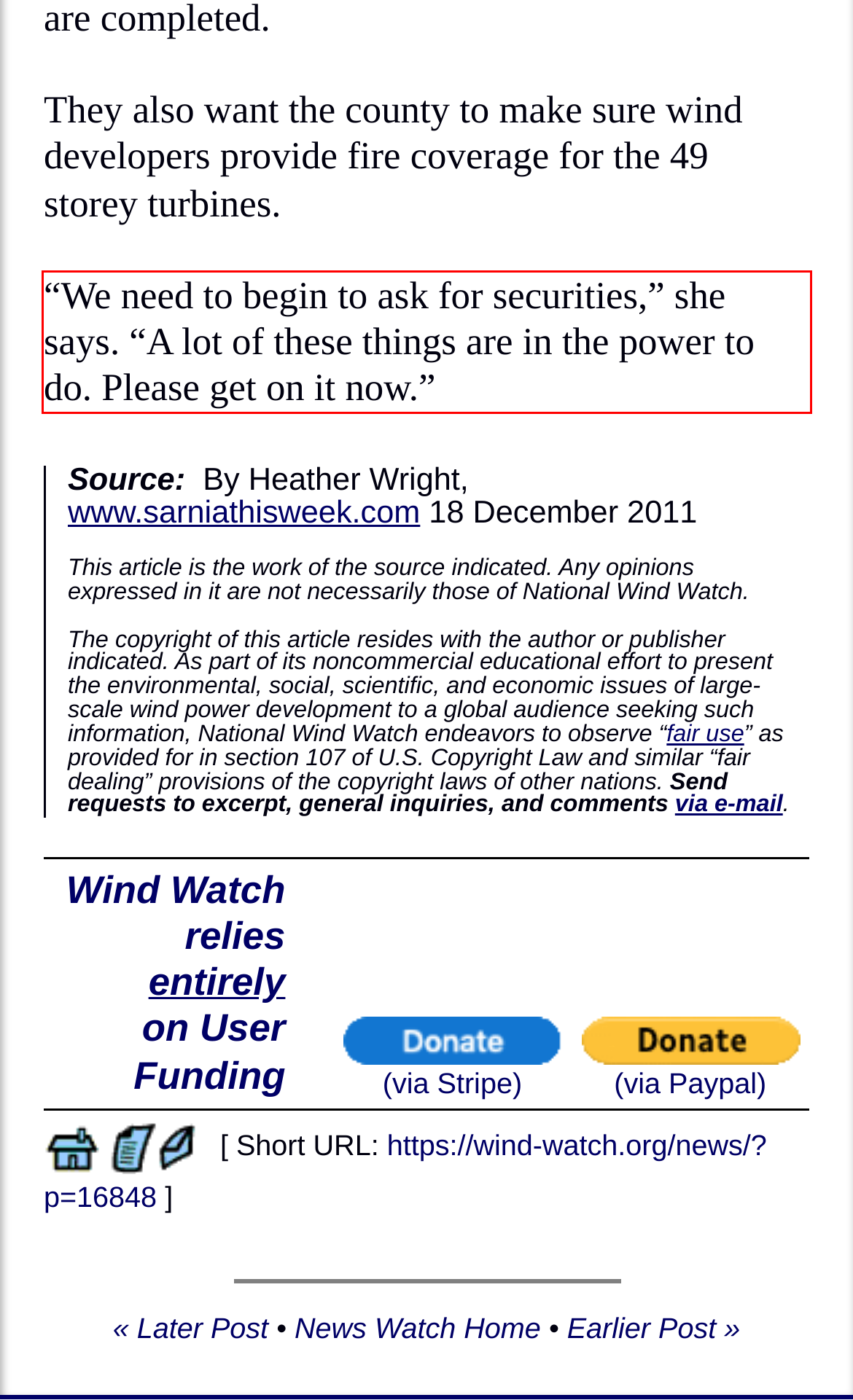Please identify and extract the text from the UI element that is surrounded by a red bounding box in the provided webpage screenshot.

“We need to begin to ask for securities,” she says. “A lot of these things are in the power to do. Please get on it now.”